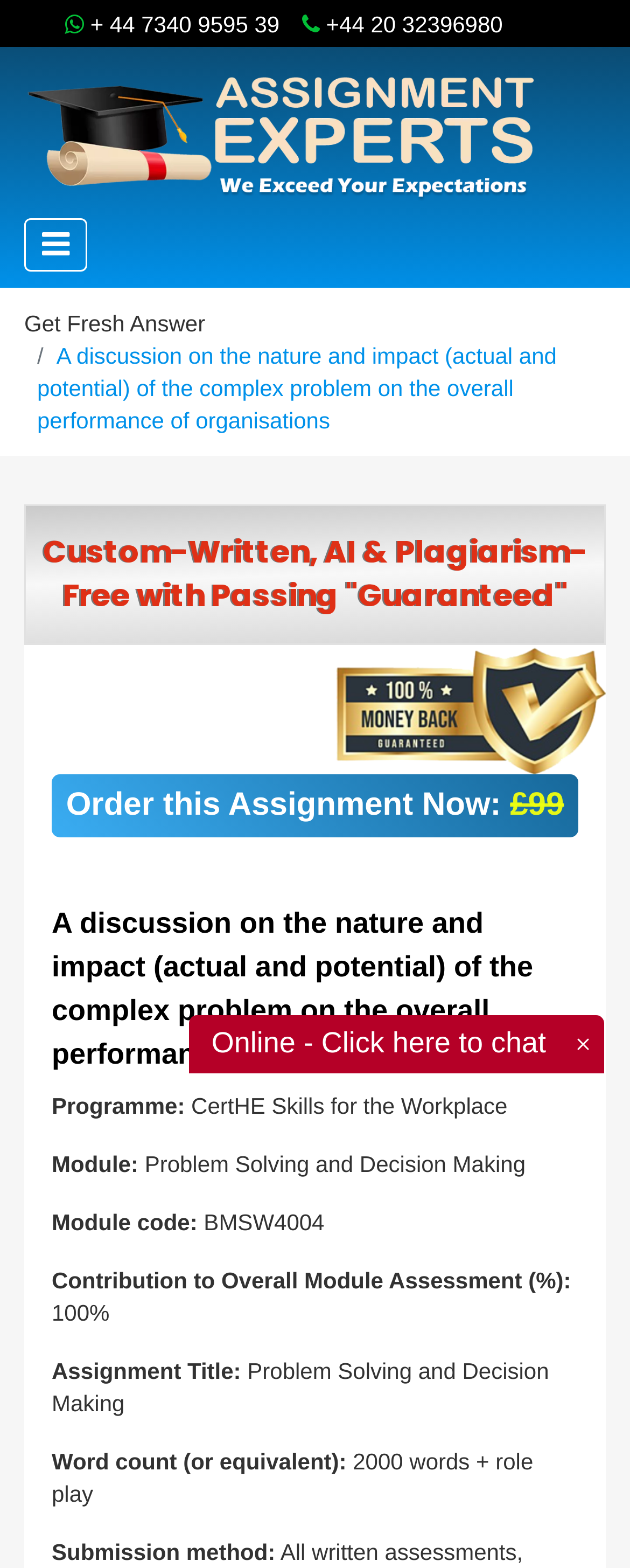Describe in detail what you see on the webpage.

This webpage appears to be a custom assignment ordering page for a specific academic task. At the top, there is a chat option labeled "Online - Click here to chat" accompanied by a small image. Below this, there are two phone numbers with international dialing codes (+44) and a small icon preceding each number.

The main content of the page is divided into sections. On the left side, there is a navigation menu with a "Get Fresh Answer" link and a breadcrumb navigation section. The main section has a heading that matches the title of the webpage, "A discussion on the nature and impact (actual and potential) of the complex problem on the overall performance of organisations". Below this, there is a descriptive text stating that the assignment will be custom-written, AI-generated, and plagiarism-free with a guaranteed pass.

Further down, there is an image, followed by an "Order this Assignment Now" button with a price tag of £99. Below the button, there is a detailed description of the assignment, including the programme, module, module code, contribution to overall module assessment, assignment title, word count, and submission method. The assignment details are organized into labeled sections with corresponding values.